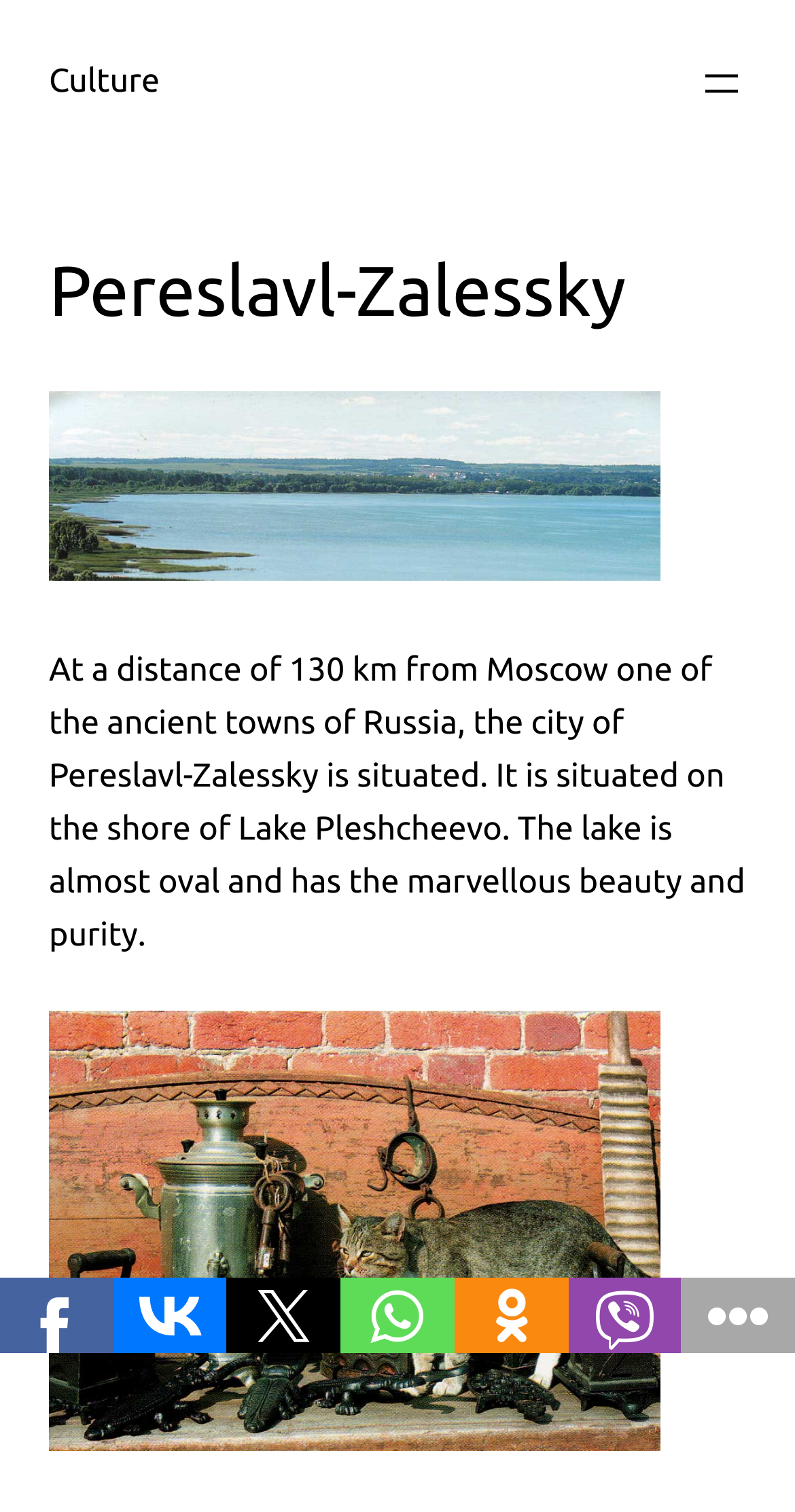How many images are on the webpage?
Answer the question with as much detail as you can, using the image as a reference.

There are two image elements on the webpage, one is a child of the link element 'Pereslavl-Zalessky' and the other is a child of the link element 'Pereyaslavl-Zalessky.'